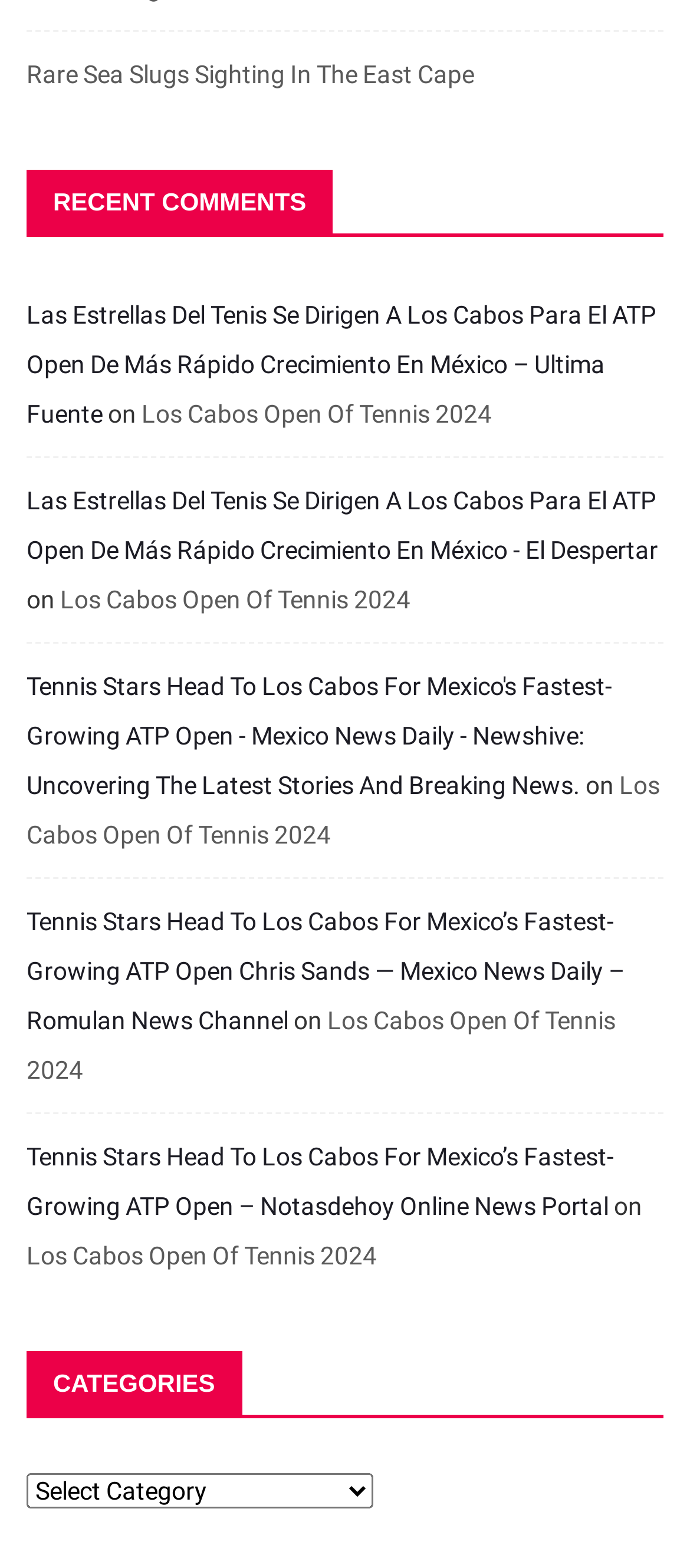Please answer the following question using a single word or phrase: What is the text of the last link?

Los Cabos Open Of Tennis 2024